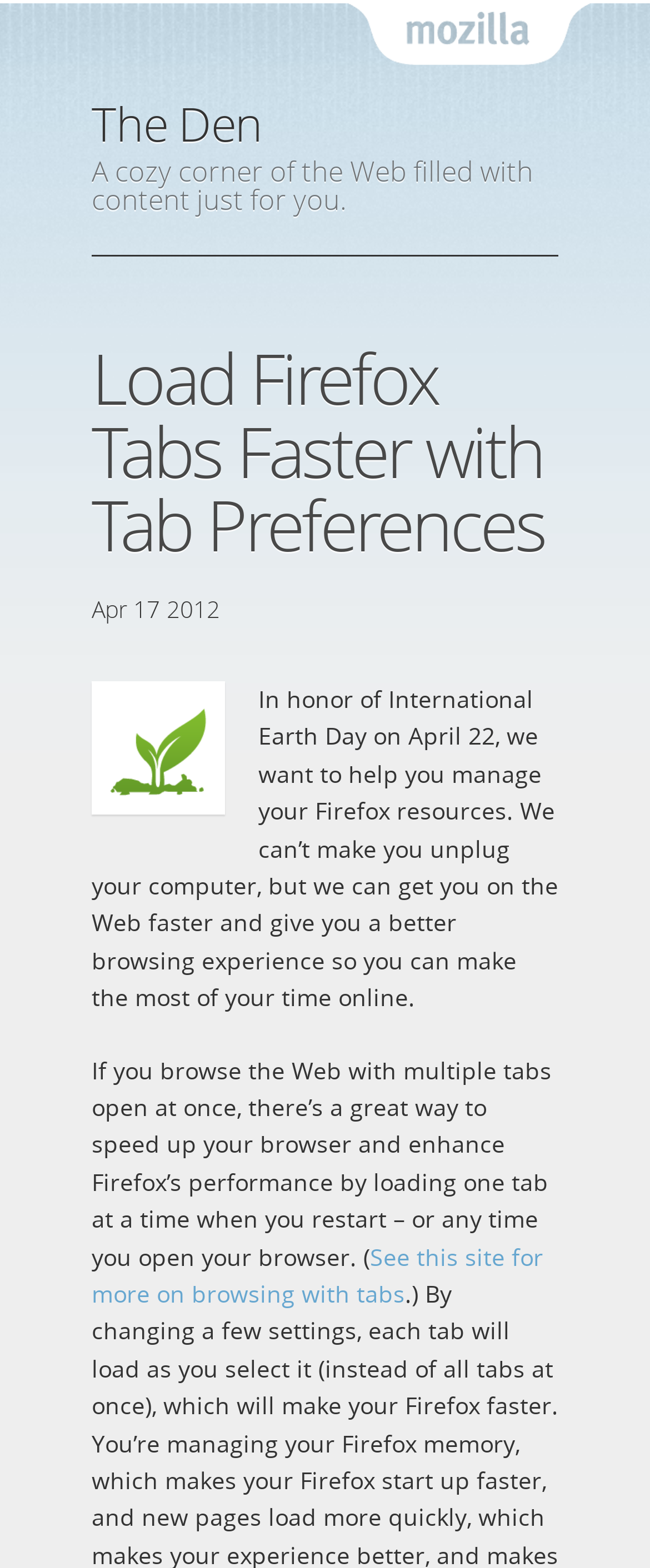What is the date of the article?
From the image, provide a succinct answer in one word or a short phrase.

April 17, 2012